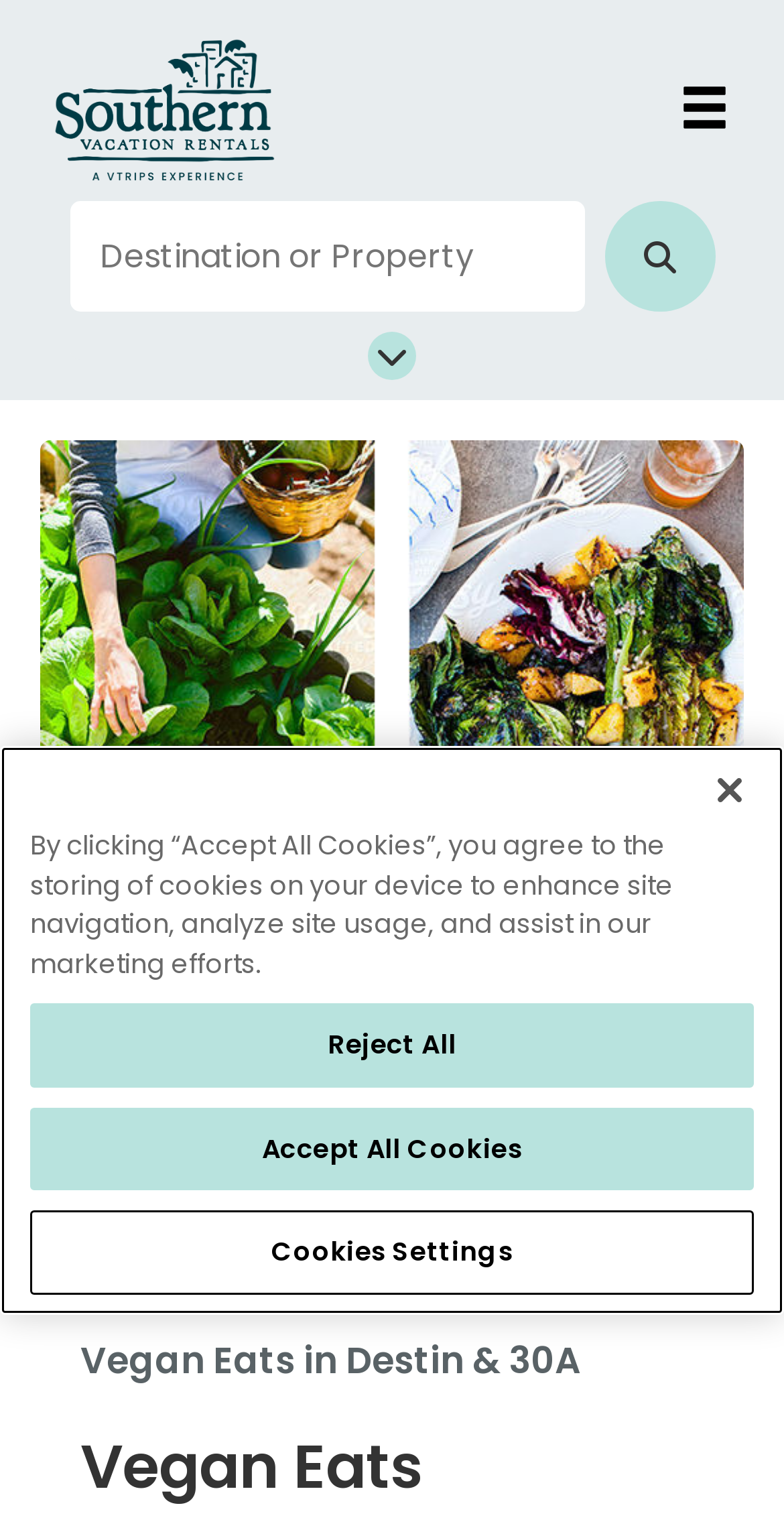Locate the bounding box coordinates of the area where you should click to accomplish the instruction: "Search for a destination or property".

[0.088, 0.132, 0.746, 0.204]